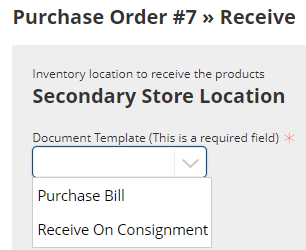Please provide a short answer using a single word or phrase for the question:
Is 'Document Template' a required field?

Yes